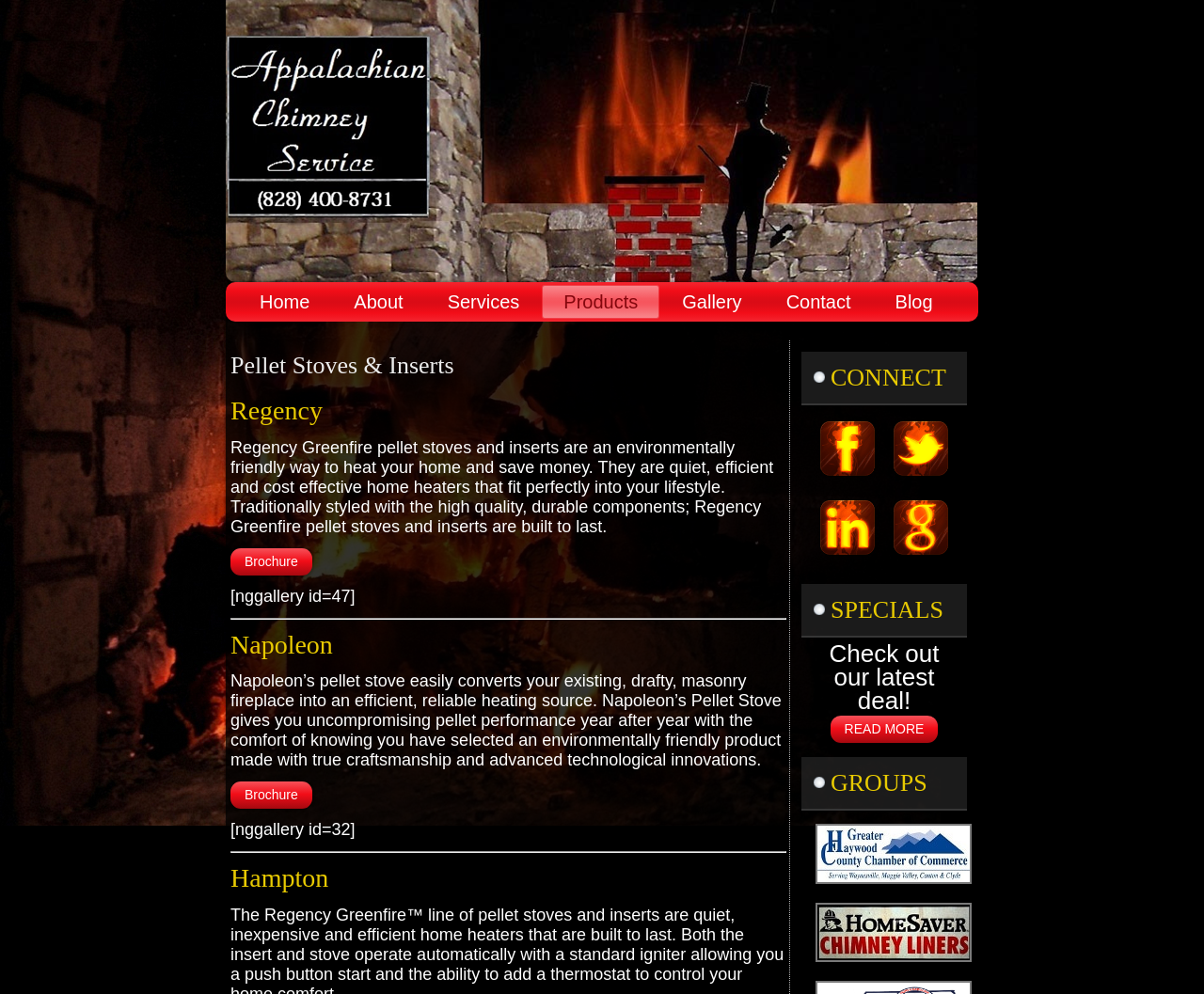How many brands of pellet stoves and inserts are mentioned on this webpage?
Could you please answer the question thoroughly and with as much detail as possible?

I can see that there are three separate sections on the webpage, each with a heading mentioning a different brand: Regency, Napoleon, and Hampton. This indicates that there are three brands of pellet stoves and inserts mentioned on this webpage.